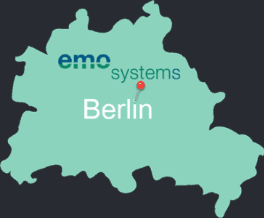Analyze the image and answer the question with as much detail as possible: 
What is the purpose of the small red marker?

A small red marker designates the city on the map, drawing attention to it, likely to highlight the company's base of operations in Berlin.